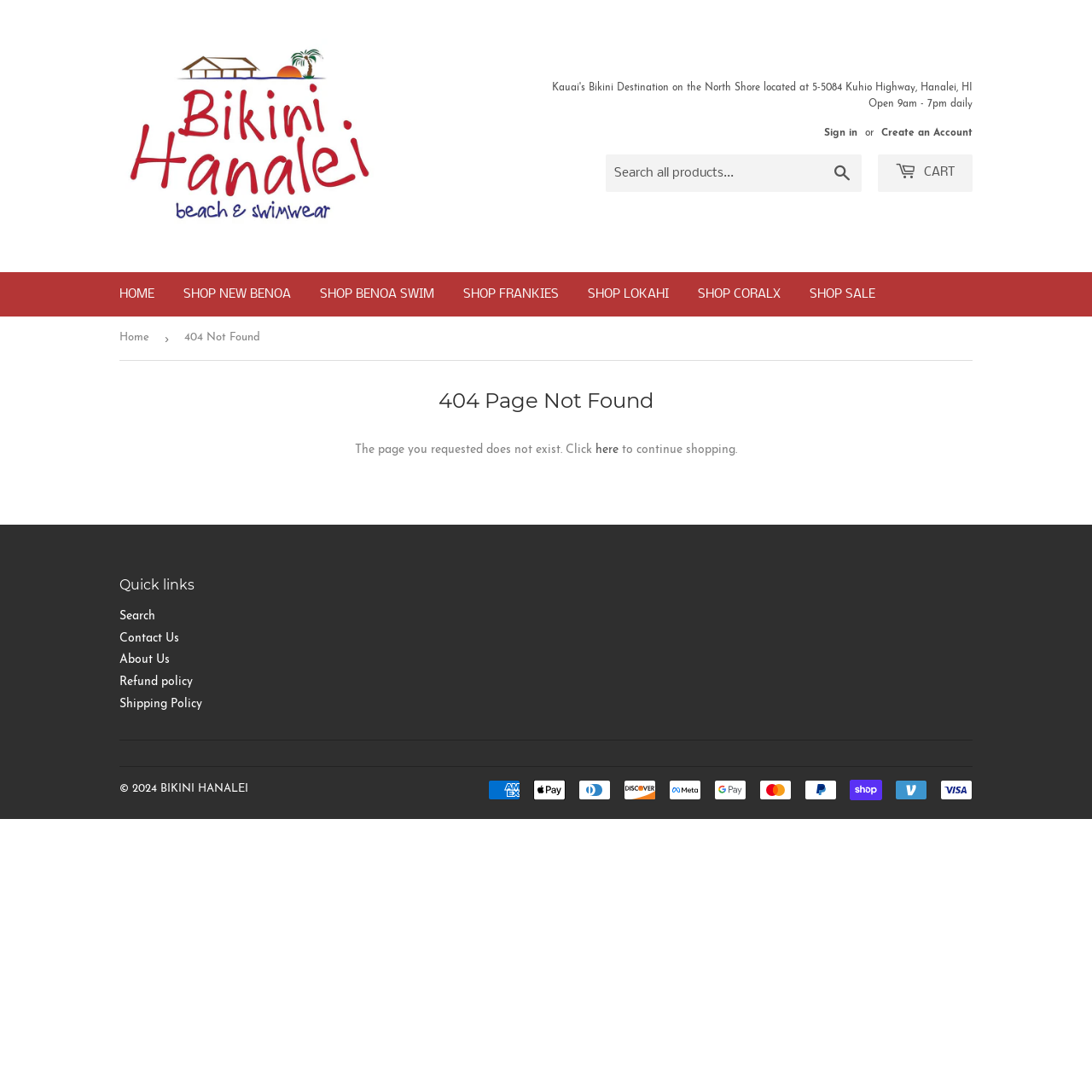Can you find and provide the main heading text of this webpage?

404 Page Not Found